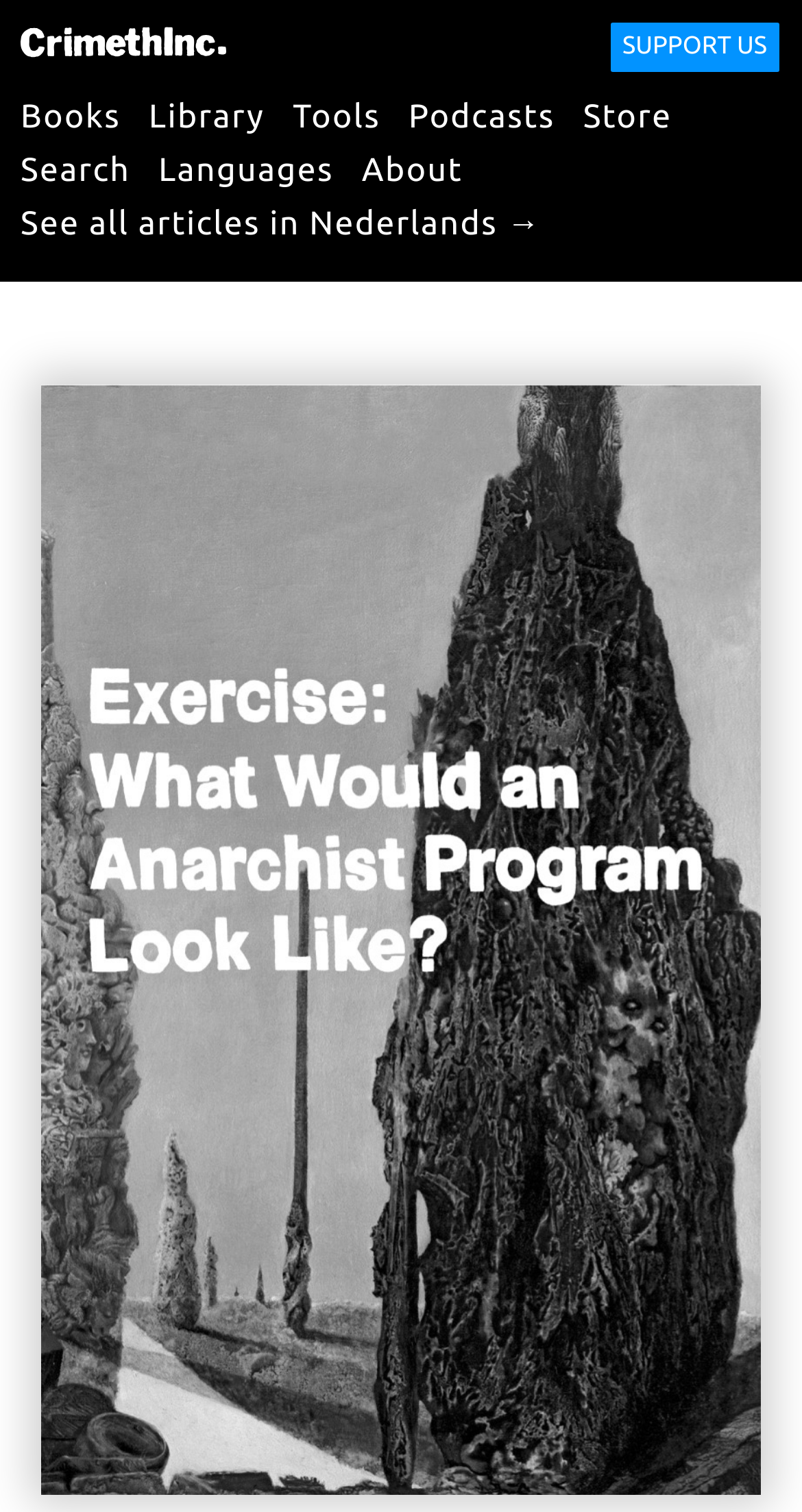What is the content of the main image on the webpage?
Provide a detailed and well-explained answer to the question.

There is a main image on the webpage, but its content is unknown because the OCR text is not provided for the image. However, the image takes up most of the webpage's space, indicating its importance.